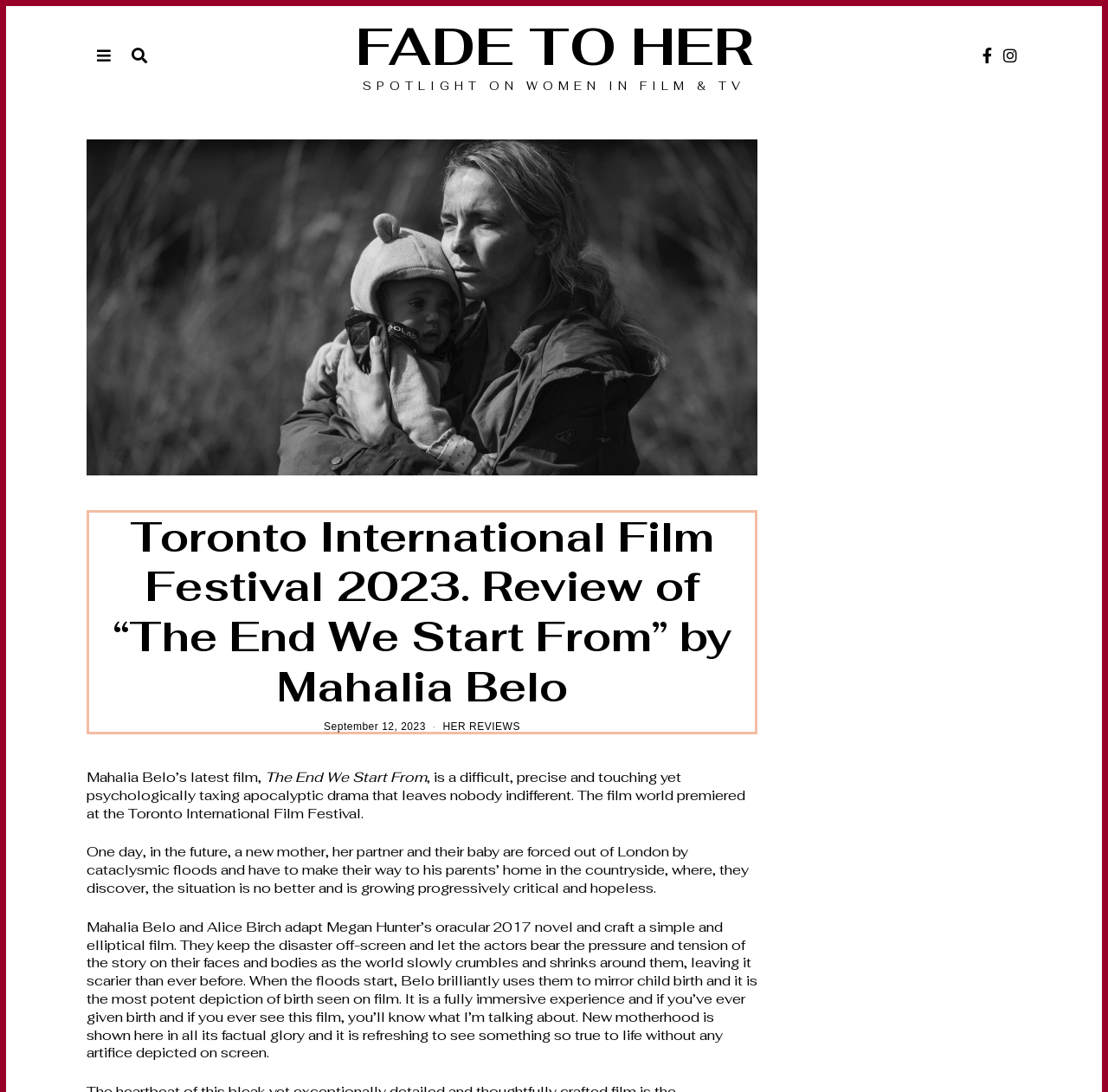Please find and give the text of the main heading on the webpage.

Toronto International Film Festival 2023. Review of “The End We Start From” by Mahalia Belo